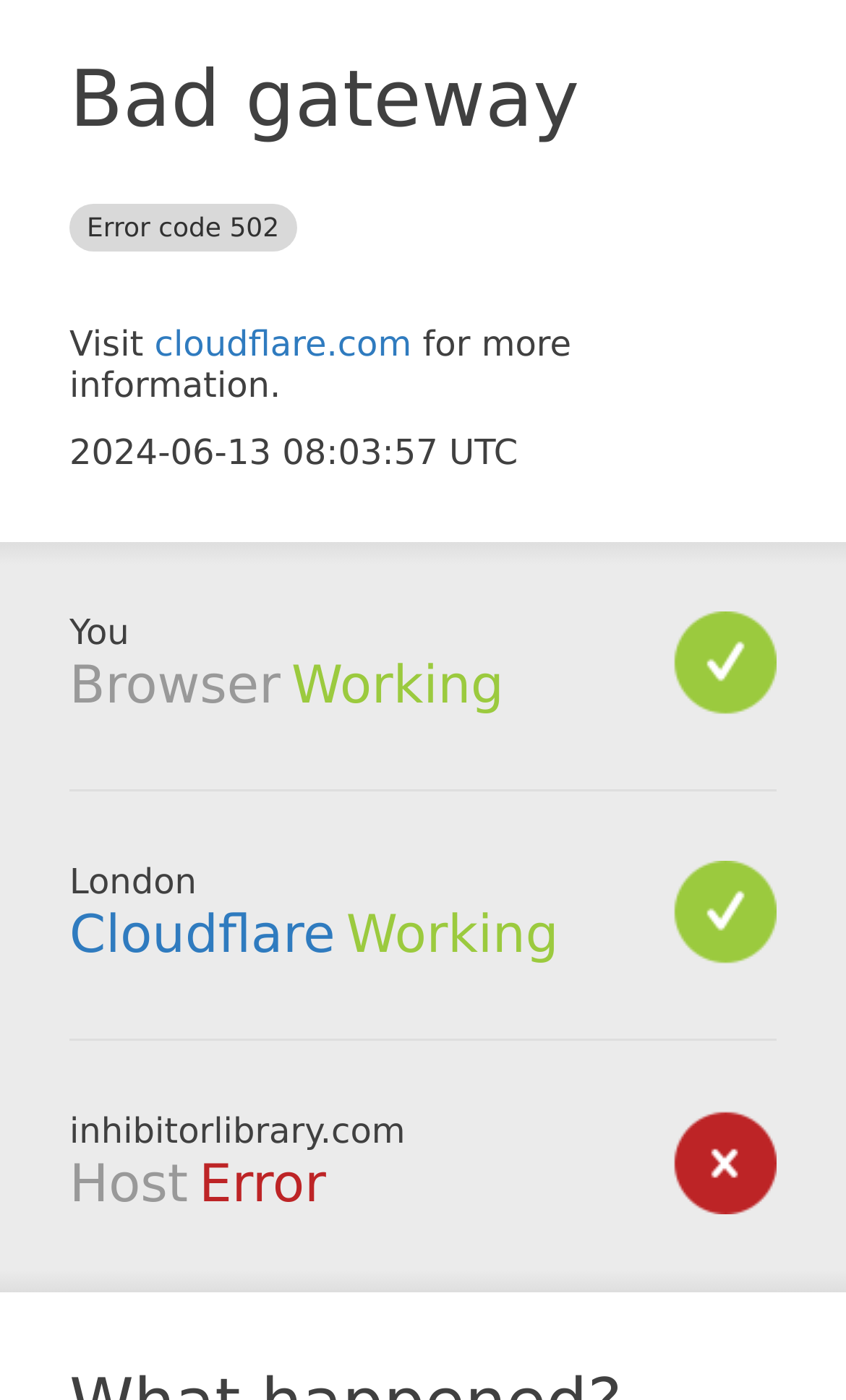Respond concisely with one word or phrase to the following query:
What is the host status?

Error